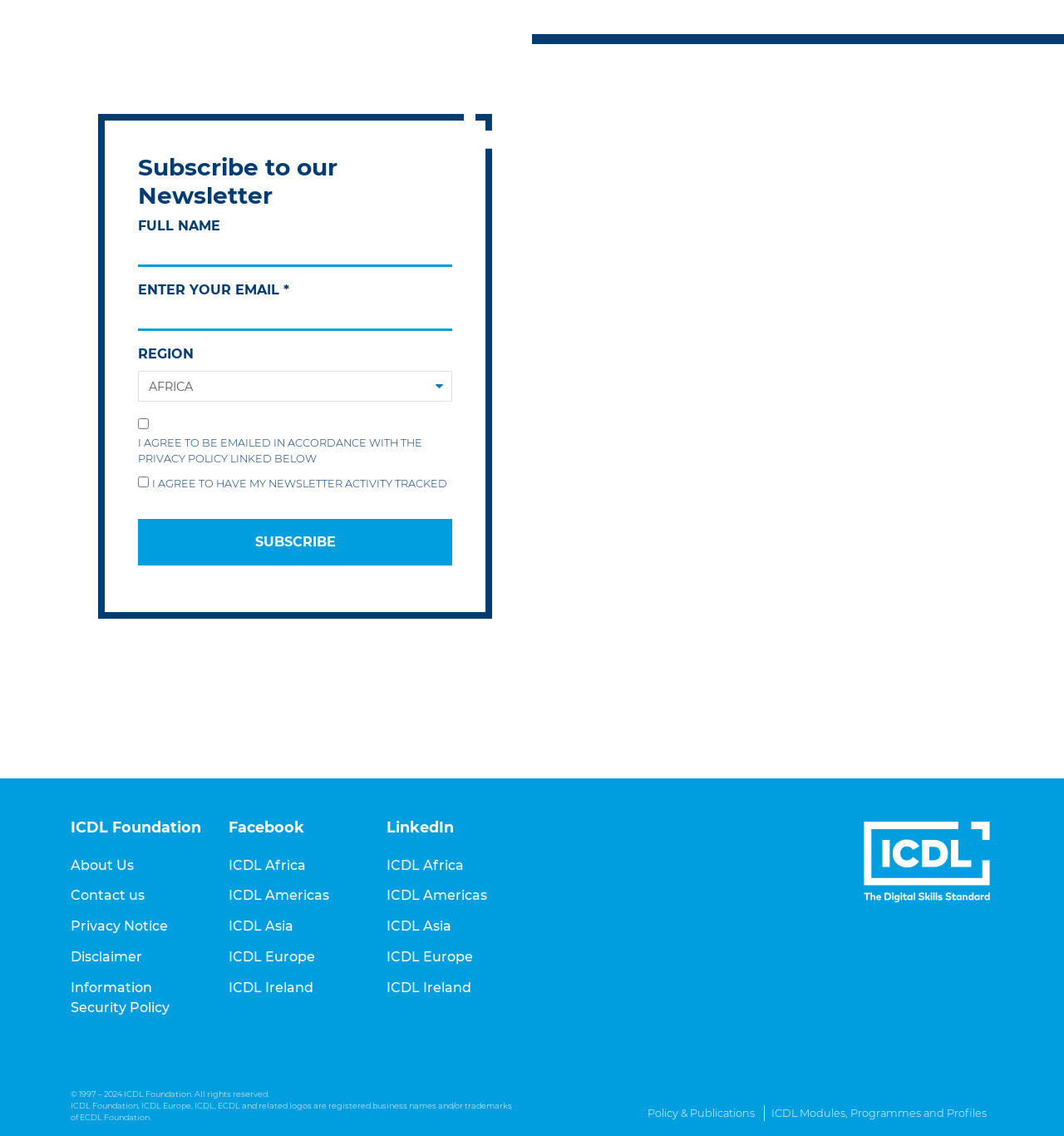What is the copyright year range?
Using the image, provide a concise answer in one word or a short phrase.

1997-2024